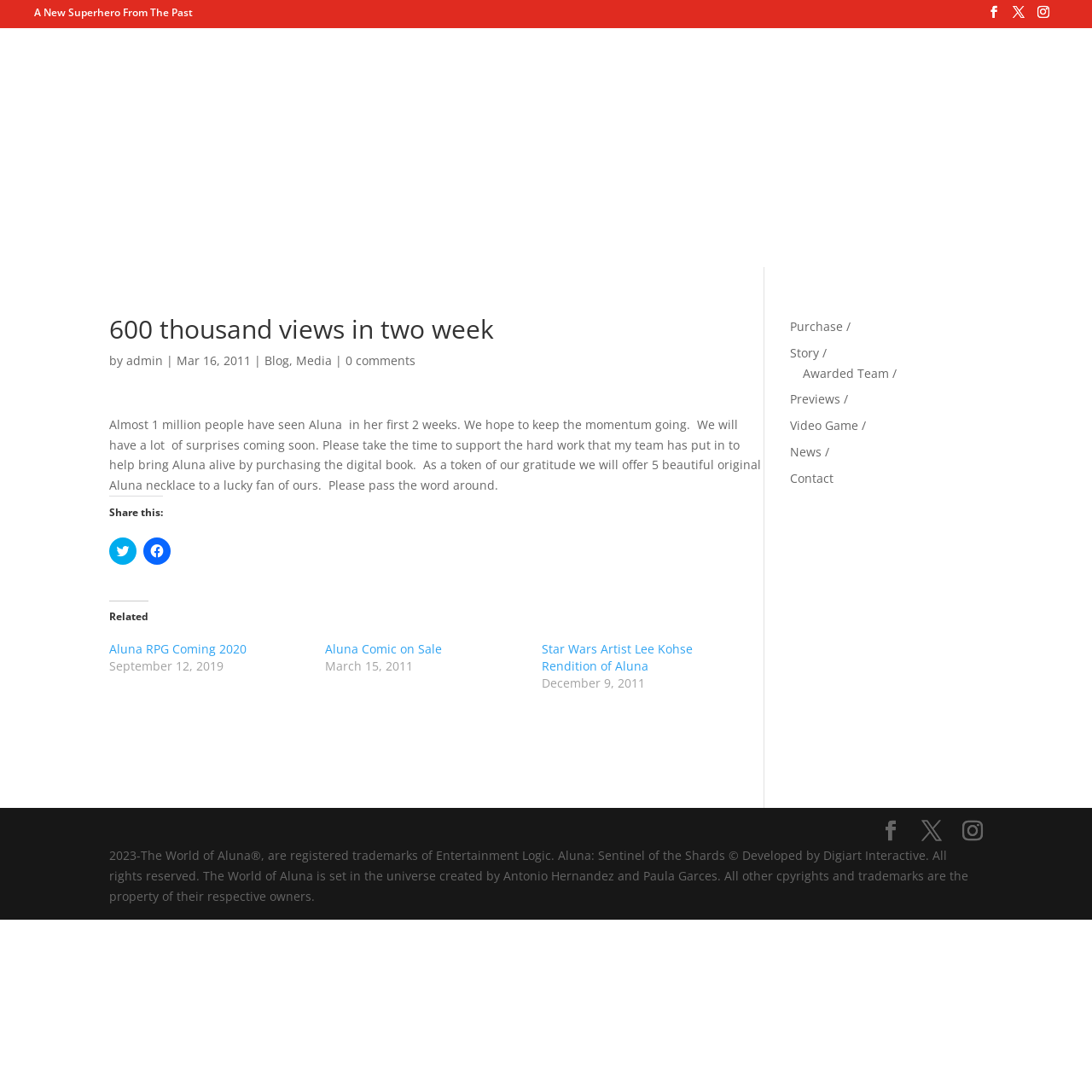What is the name of the company that developed Aluna?
Look at the screenshot and give a one-word or phrase answer.

Digiart Interactive